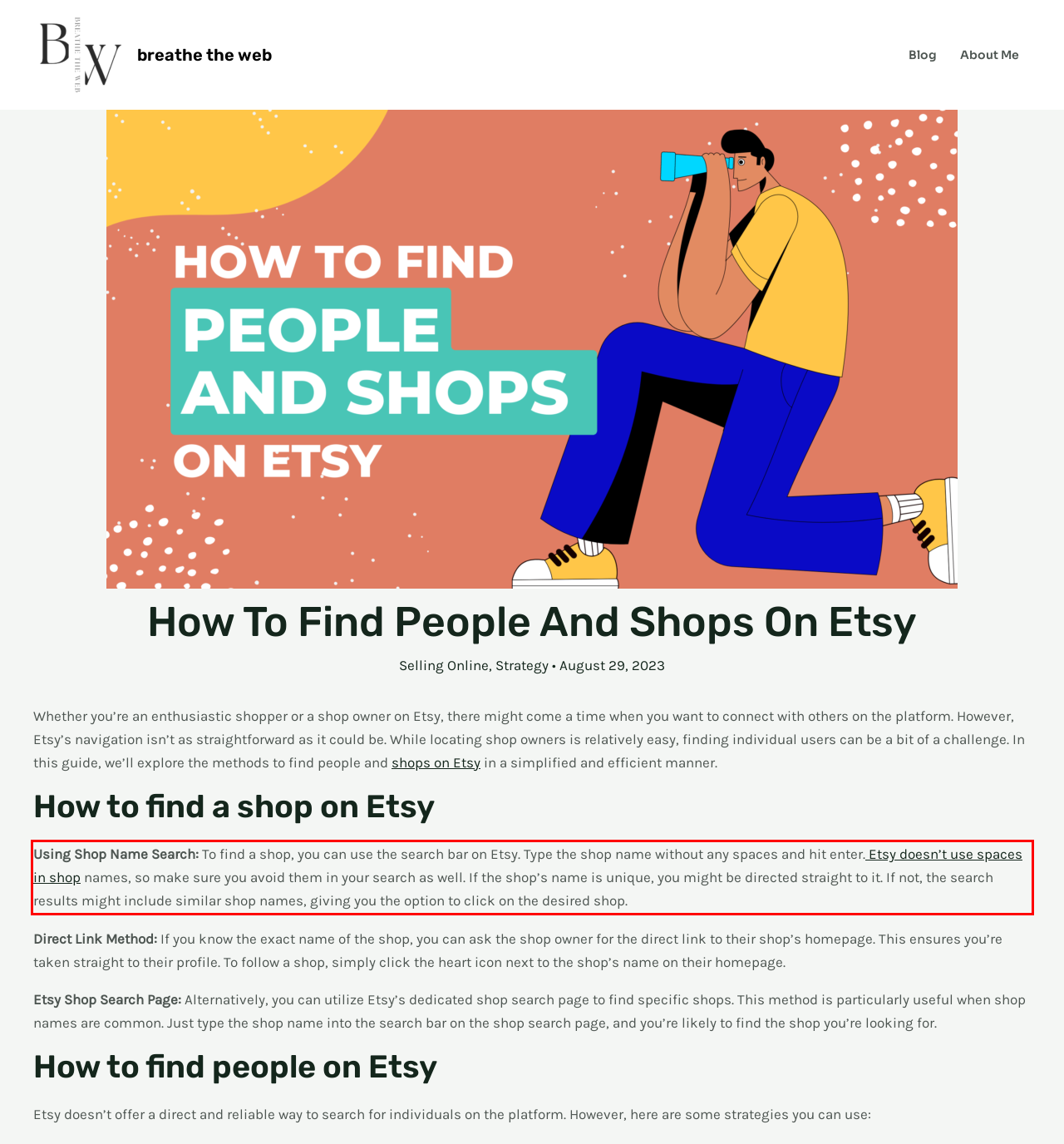Look at the provided screenshot of the webpage and perform OCR on the text within the red bounding box.

Using Shop Name Search: To find a shop, you can use the search bar on Etsy. Type the shop name without any spaces and hit enter. Etsy doesn’t use spaces in shop names, so make sure you avoid them in your search as well. If the shop’s name is unique, you might be directed straight to it. If not, the search results might include similar shop names, giving you the option to click on the desired shop.